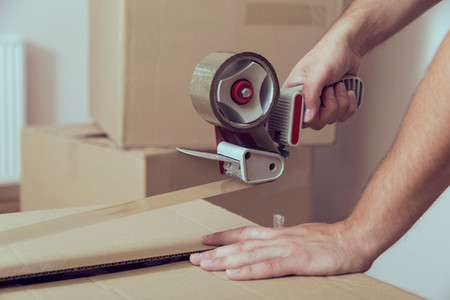Please answer the following question using a single word or phrase: 
What is in the background of the image?

stacks of cardboard boxes